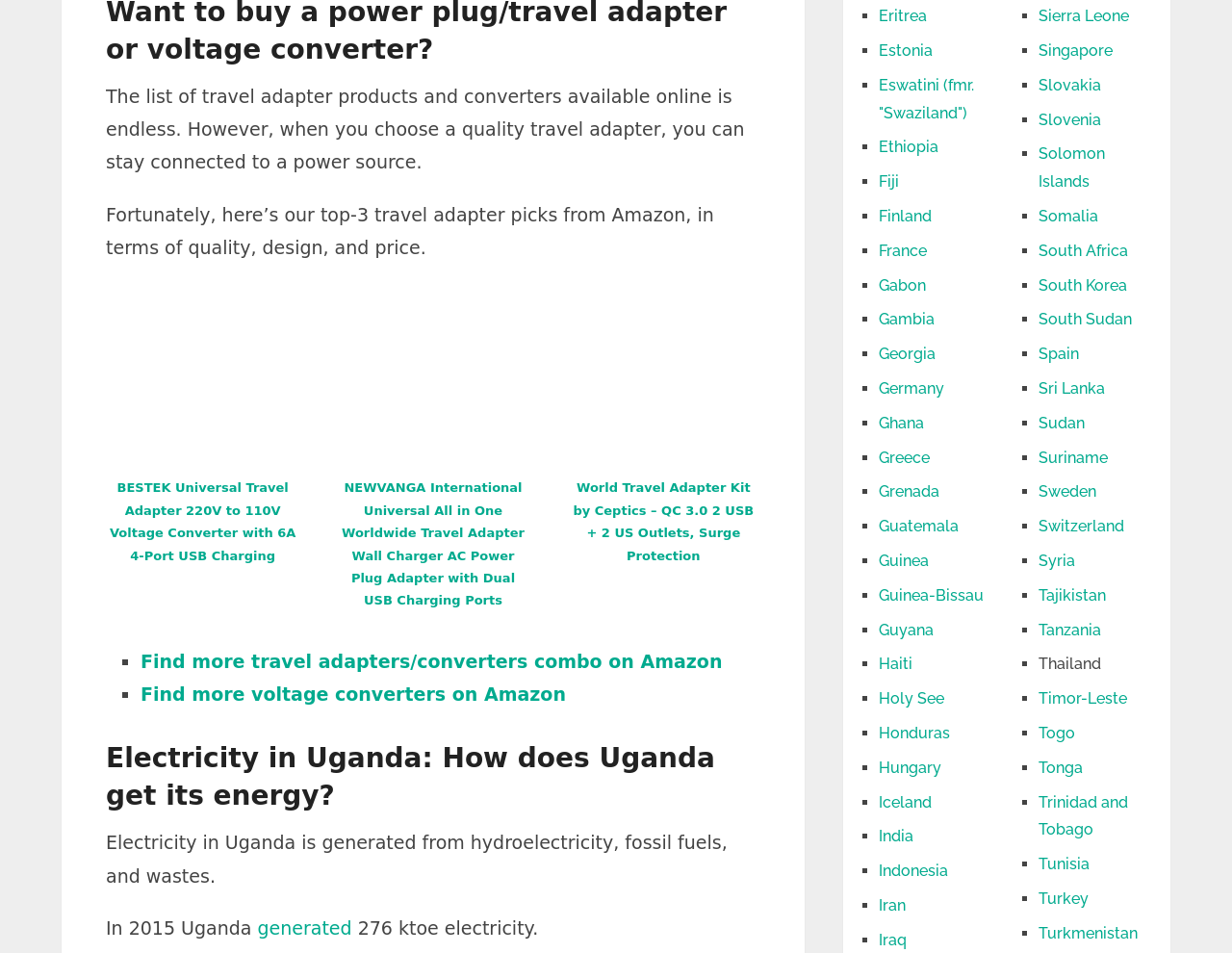How many countries are listed?
Refer to the image and respond with a one-word or short-phrase answer.

30